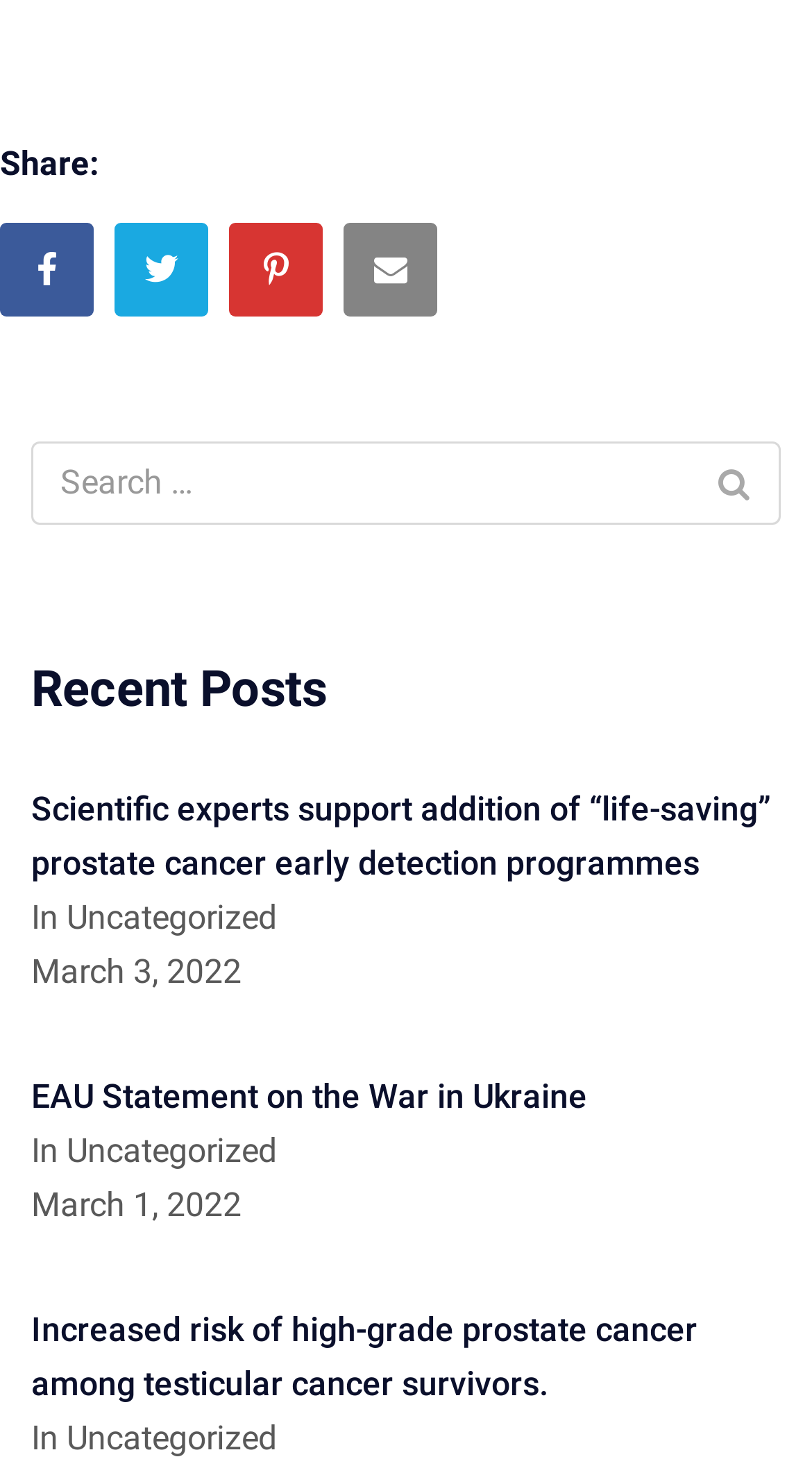Please find the bounding box coordinates of the element's region to be clicked to carry out this instruction: "Share on social media".

[0.0, 0.152, 0.115, 0.215]